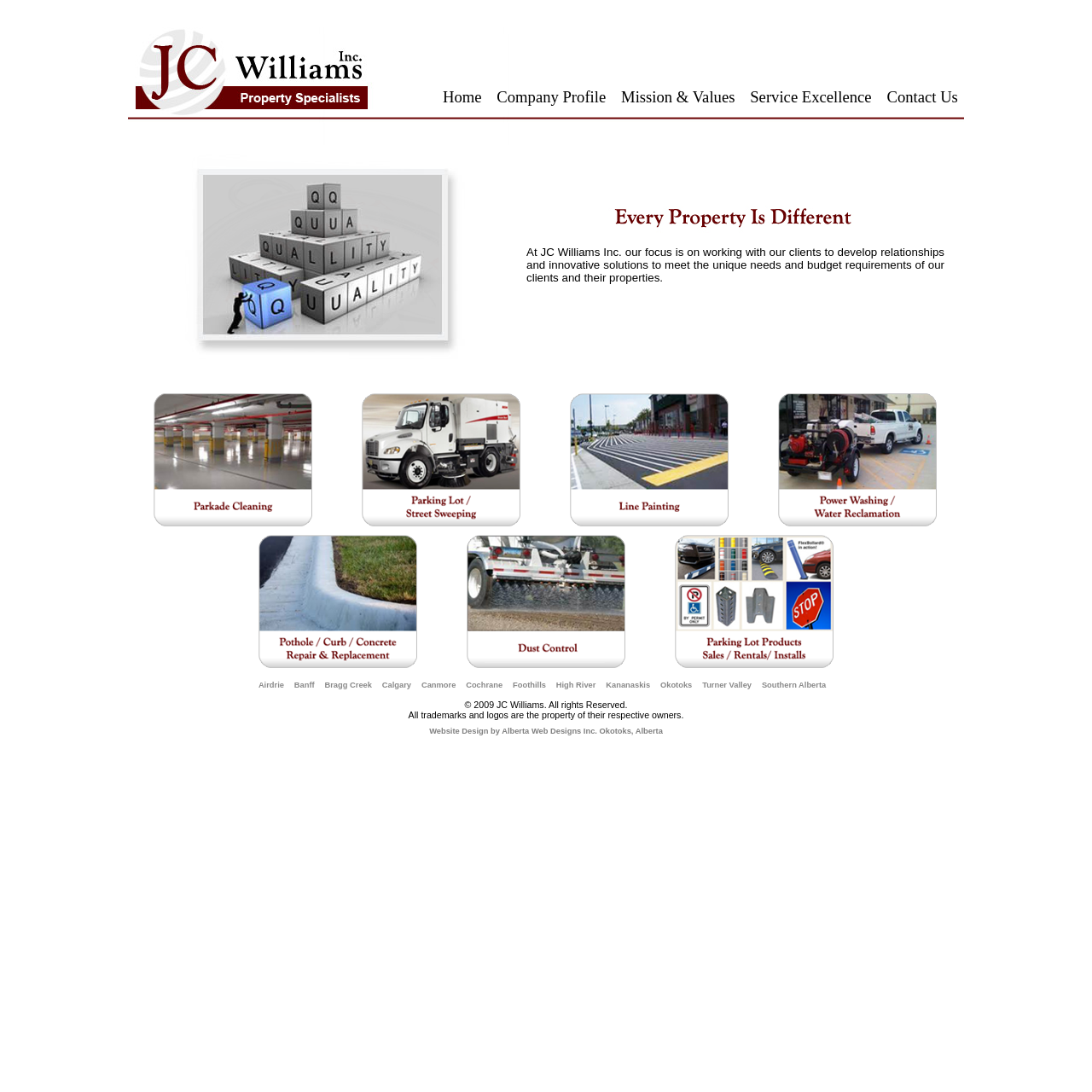Detail the various sections and features present on the webpage.

The webpage is about JC Williams Inc., a property maintenance company based in Cochrane. At the top, there is a navigation menu with links to "Home", "Company Profile", "Mission & Values", "Service Excellence", and "Contact Us". Below the navigation menu, there is a table with two columns. The left column contains two images, and the right column has a paragraph of text describing the company's focus on working with clients to develop relationships and innovative solutions. 

Below this table, there is another table with four columns, each containing a link with an accompanying image. These links appear to be related to the company's services or areas of expertise. 

Further down the page, there is a table with five columns, each containing a link with an accompanying image. These links seem to be related to the company's services or areas of expertise as well. 

At the bottom of the page, there is a table with a single column containing a list of locations, including Airdrie, Banff, Bragg Creek, Calgary, Canmore, Cochrane, Foothills, High River, Kananaskis, Okotoks, Turner Valley, and Southern Alberta. Each location is a link. Below this list, there is a copyright notice and a statement about trademarks and logos. Finally, there is a link to the website designer, Alberta Web Designs Inc.